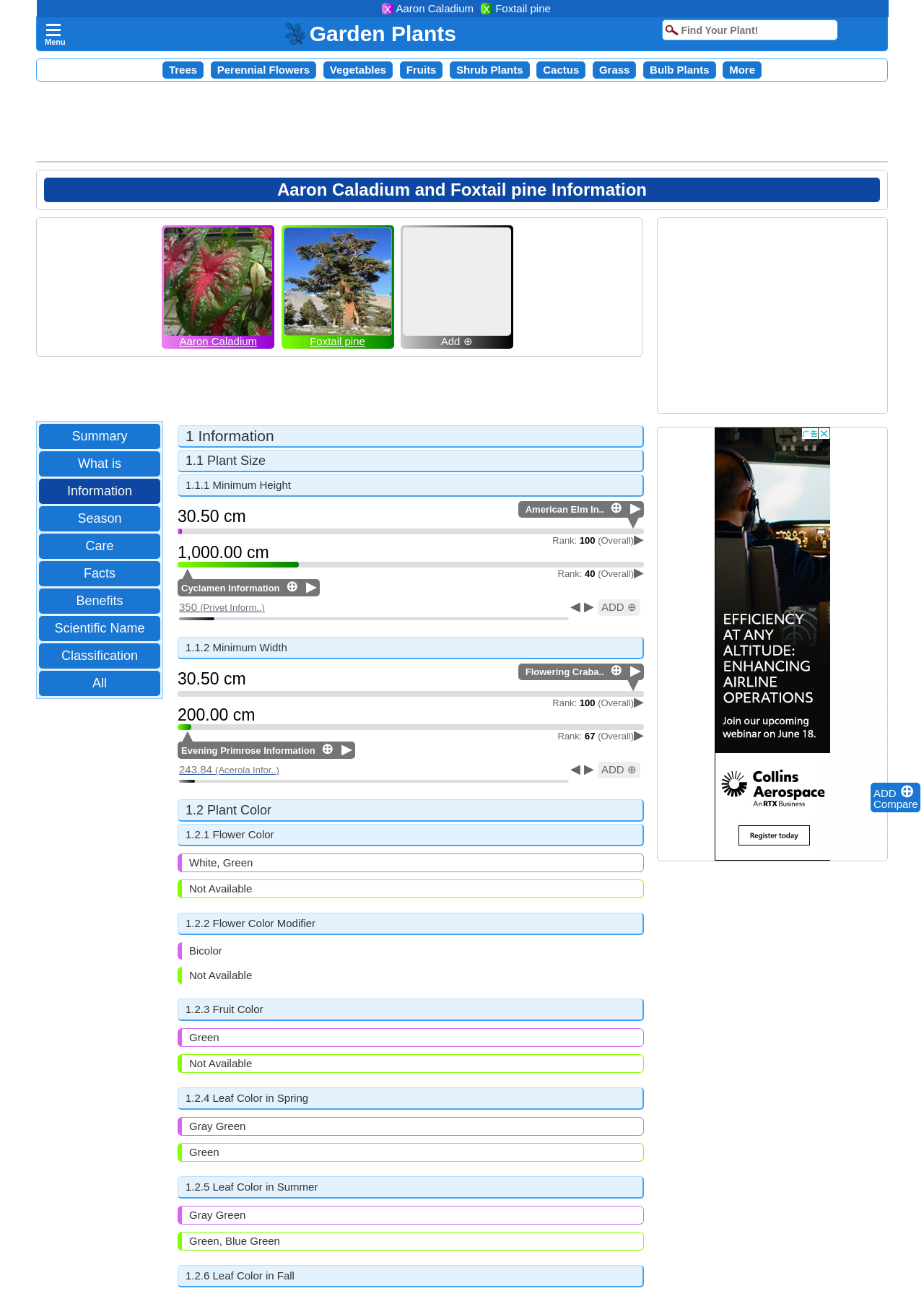Respond to the following question using a concise word or phrase: 
How many categories are shown on the webpage?

9